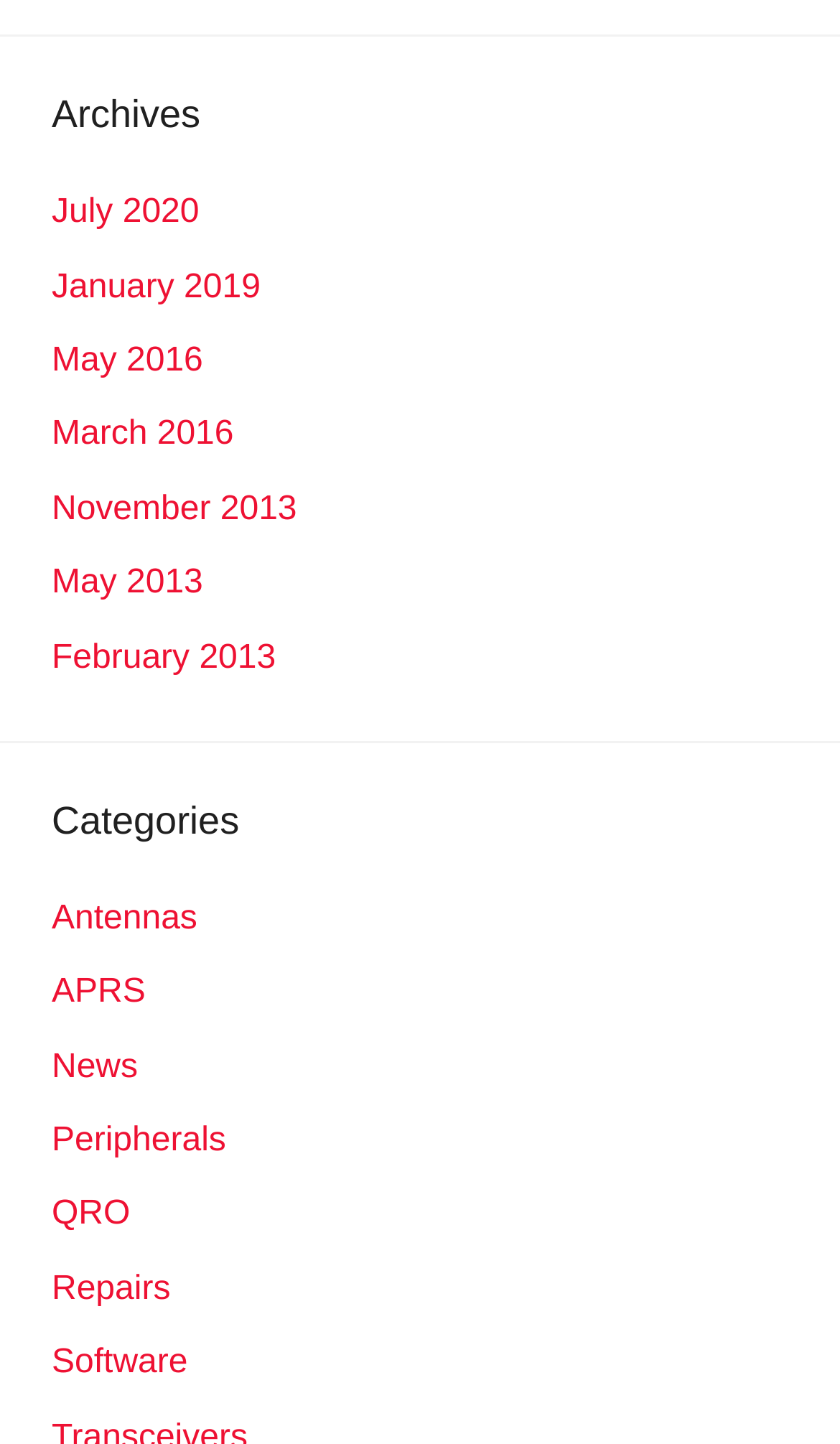Locate the bounding box coordinates for the element described below: "Peripherals". The coordinates must be four float values between 0 and 1, formatted as [left, top, right, bottom].

[0.062, 0.777, 0.269, 0.803]